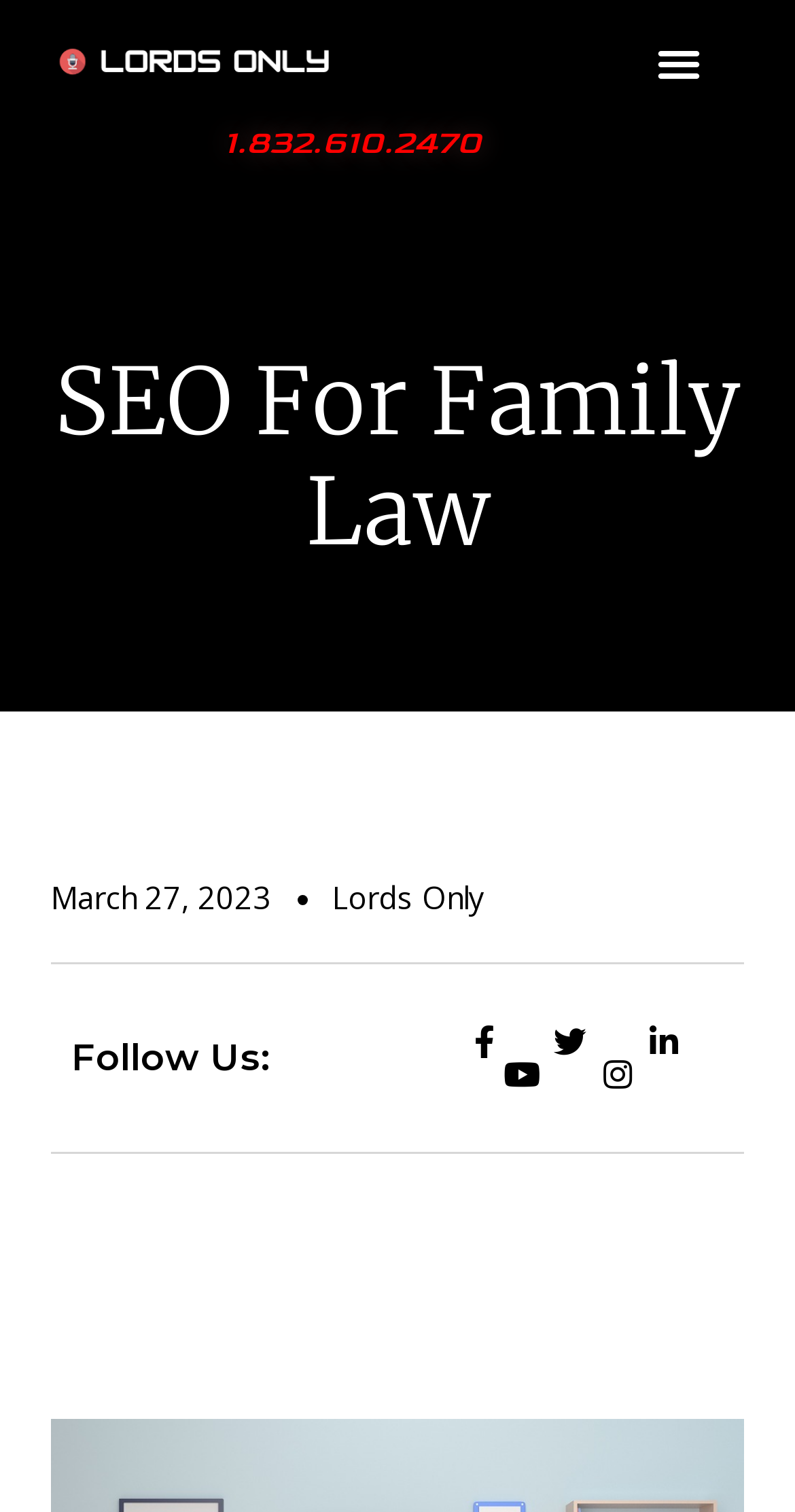Use the details in the image to answer the question thoroughly: 
How many social media links are there?

I counted the number of link elements with empty text content, which are likely social media links, and found 5 of them. They have bounding box coordinates of [0.571, 0.678, 0.635, 0.7], [0.686, 0.678, 0.75, 0.7], [0.801, 0.678, 0.865, 0.7], [0.628, 0.7, 0.692, 0.721], and [0.744, 0.7, 0.808, 0.721].